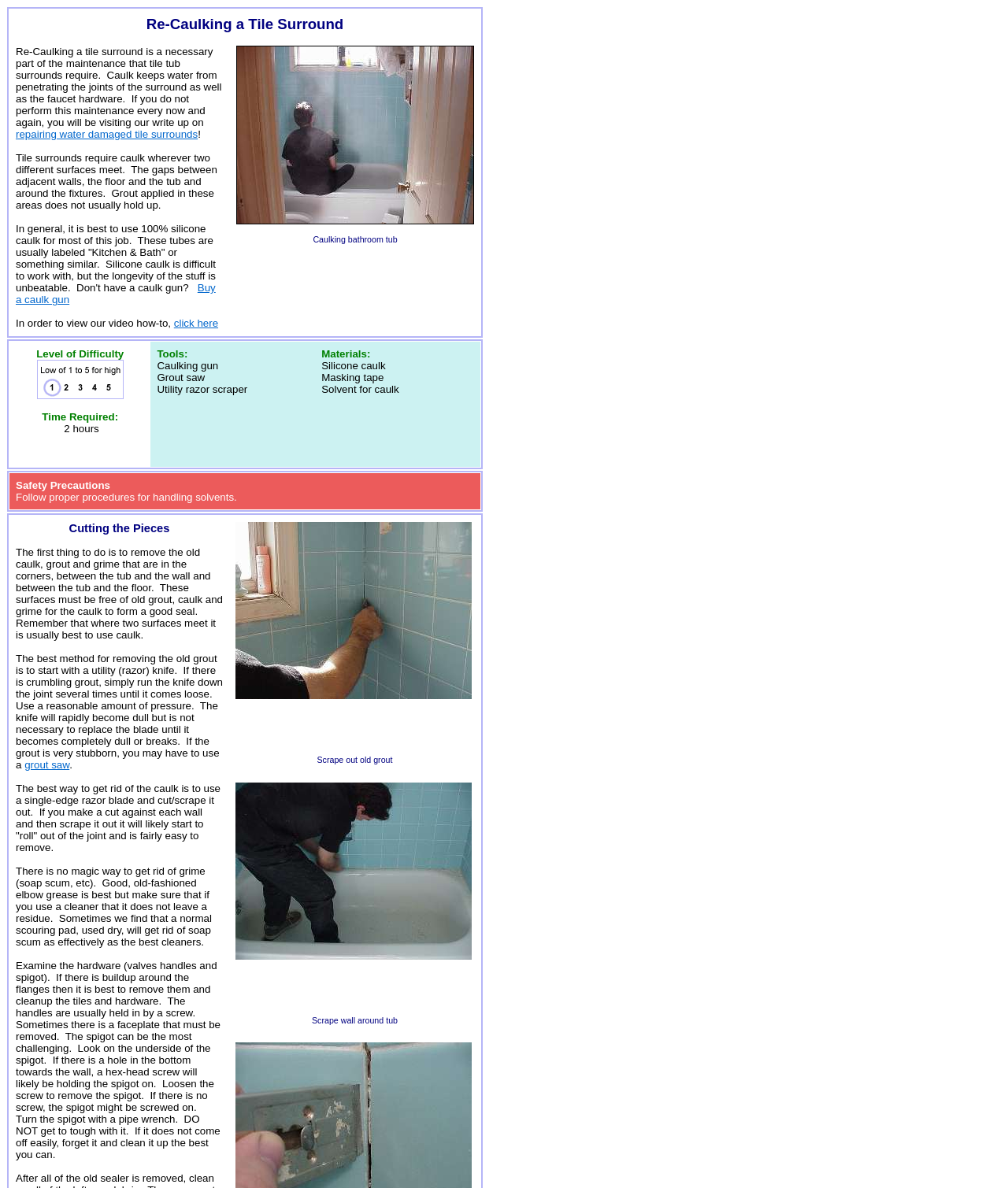How long does it take to complete this project?
Utilize the image to construct a detailed and well-explained answer.

According to the webpage, the time required to complete this project is approximately 2 hours.